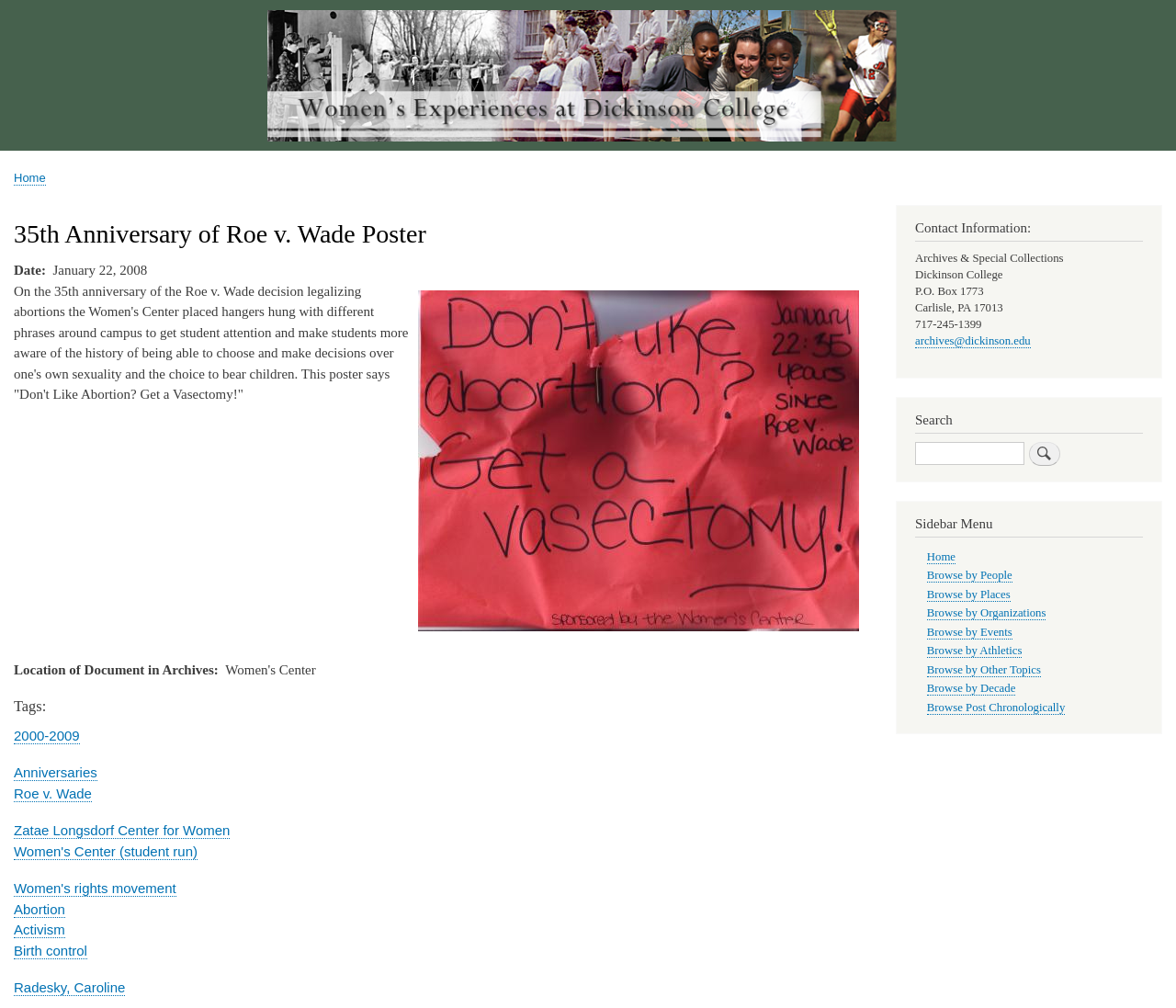Please provide a comprehensive answer to the question based on the screenshot: What is the name of the center that placed hangers with phrases around campus?

According to the webpage, the Women's Center placed hangers with different phrases around campus to raise awareness about the history of reproductive rights and the Roe v. Wade decision.